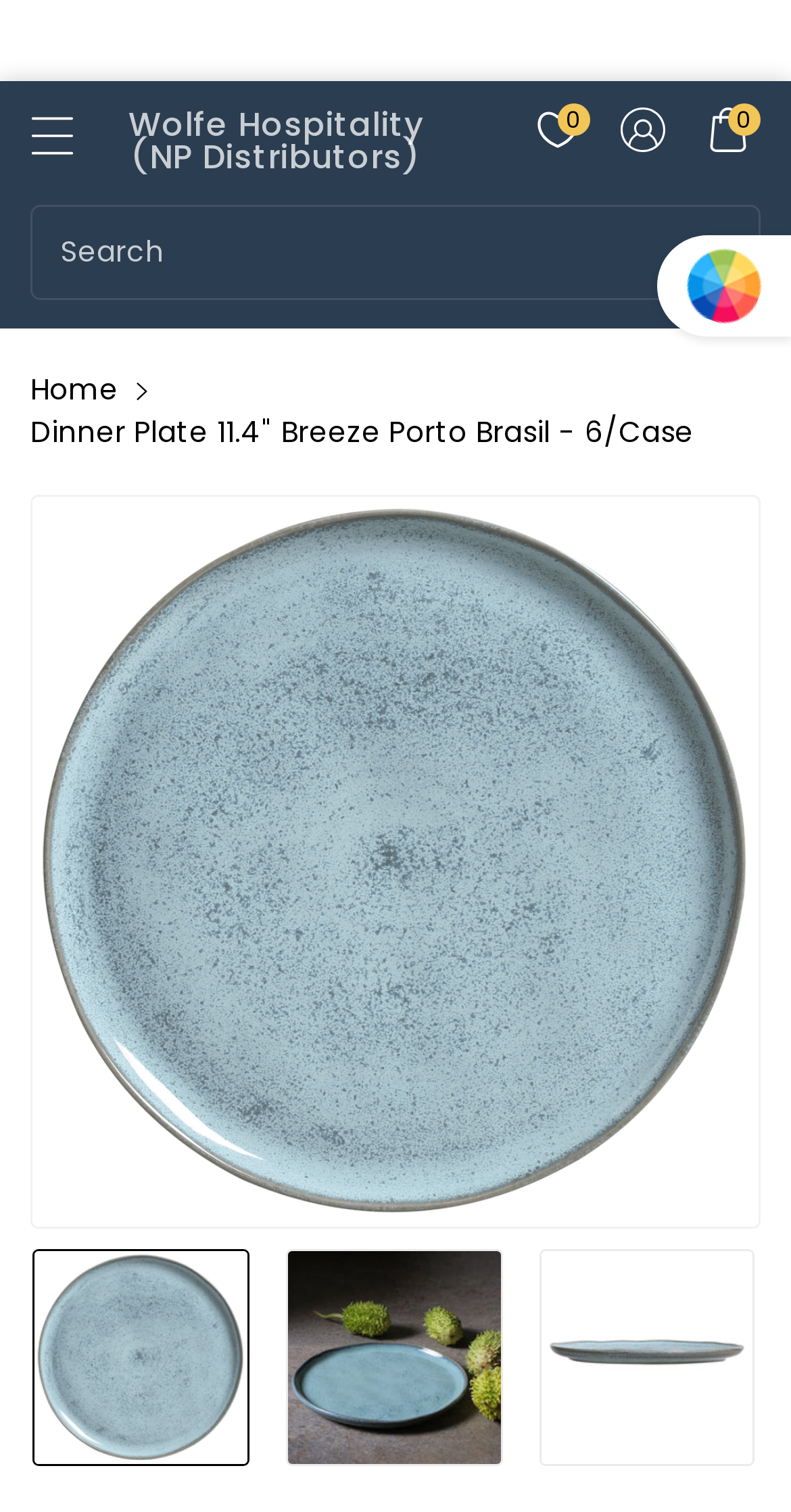What is the company name?
Refer to the image and give a detailed answer to the query.

I found the company name by looking at the top section of the webpage, where it is written as 'Wolfe Hospitality (NP Distributors)'.